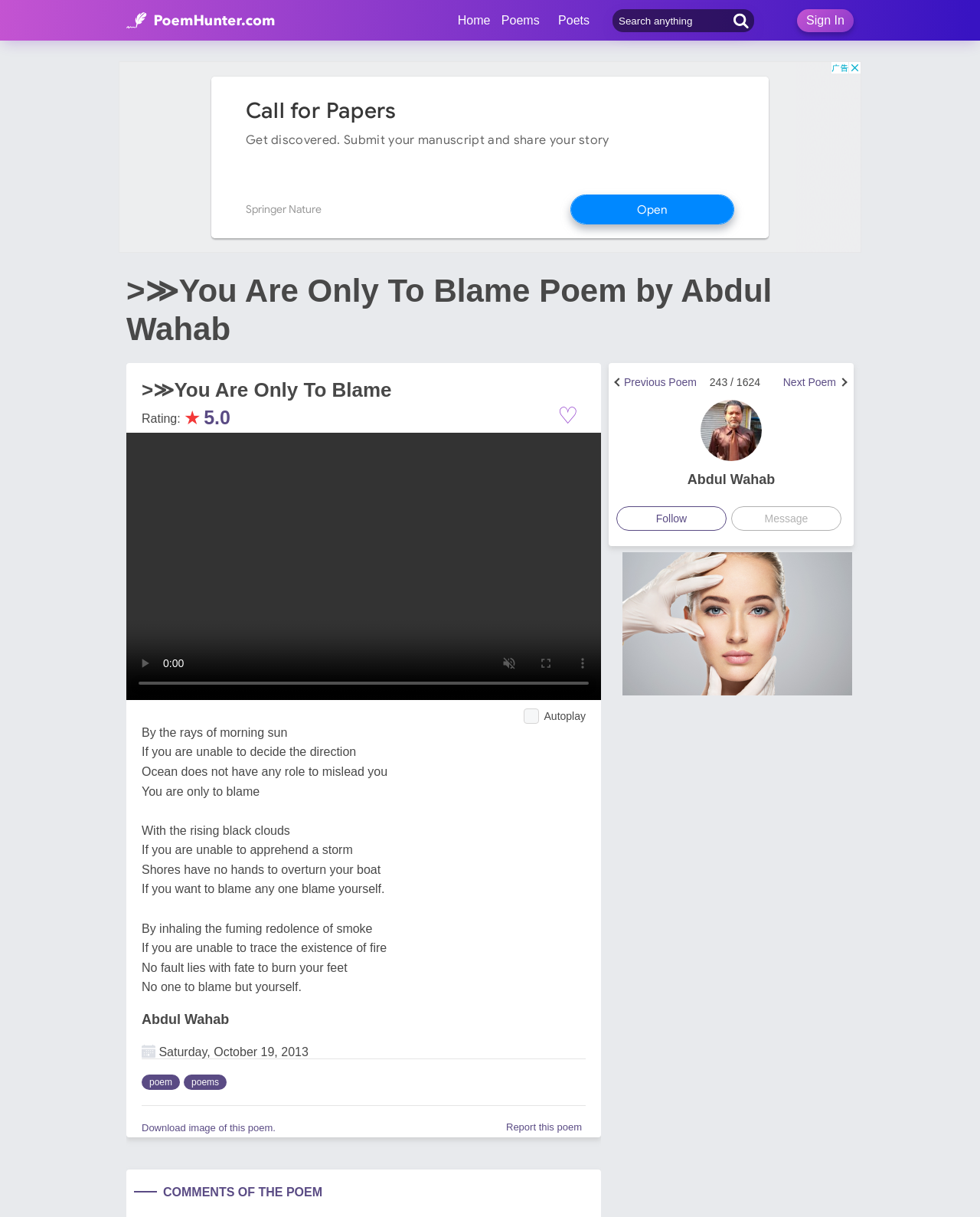Who is the author of the poem?
Provide a detailed and well-explained answer to the question.

I found the answer by looking at the link element with the text 'Abdul Wahab' and recognizing it as the author's name.